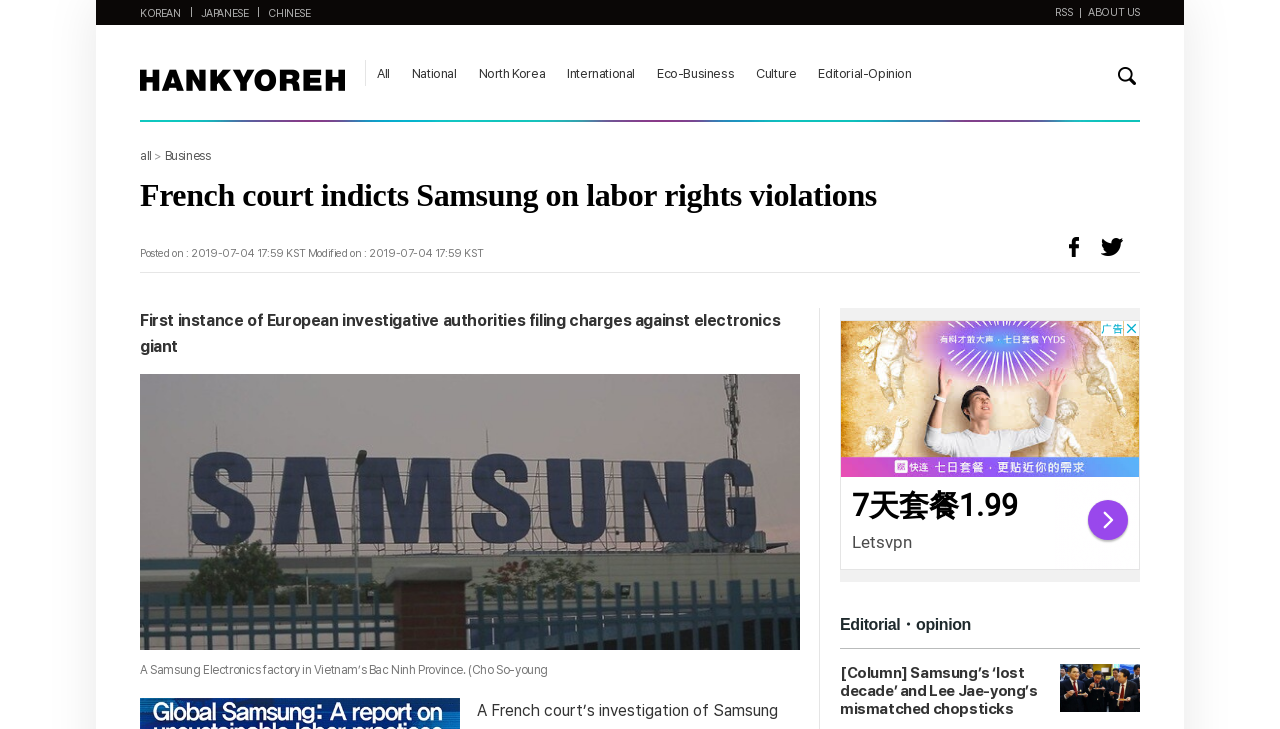Please determine the bounding box coordinates of the section I need to click to accomplish this instruction: "View all news".

[0.295, 0.091, 0.305, 0.111]